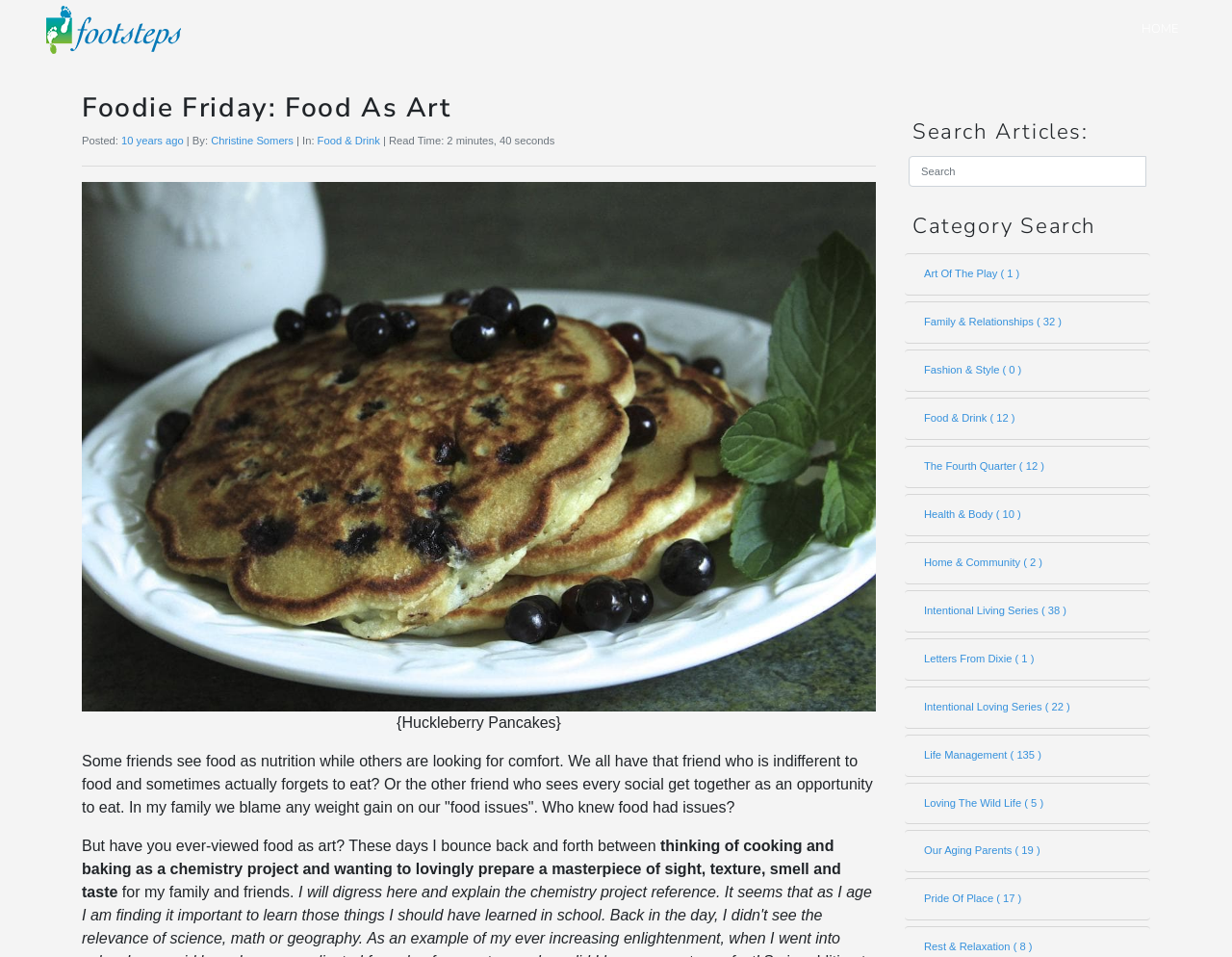Please determine the bounding box coordinates of the element to click in order to execute the following instruction: "Search for articles". The coordinates should be four float numbers between 0 and 1, specified as [left, top, right, bottom].

[0.738, 0.163, 0.93, 0.195]